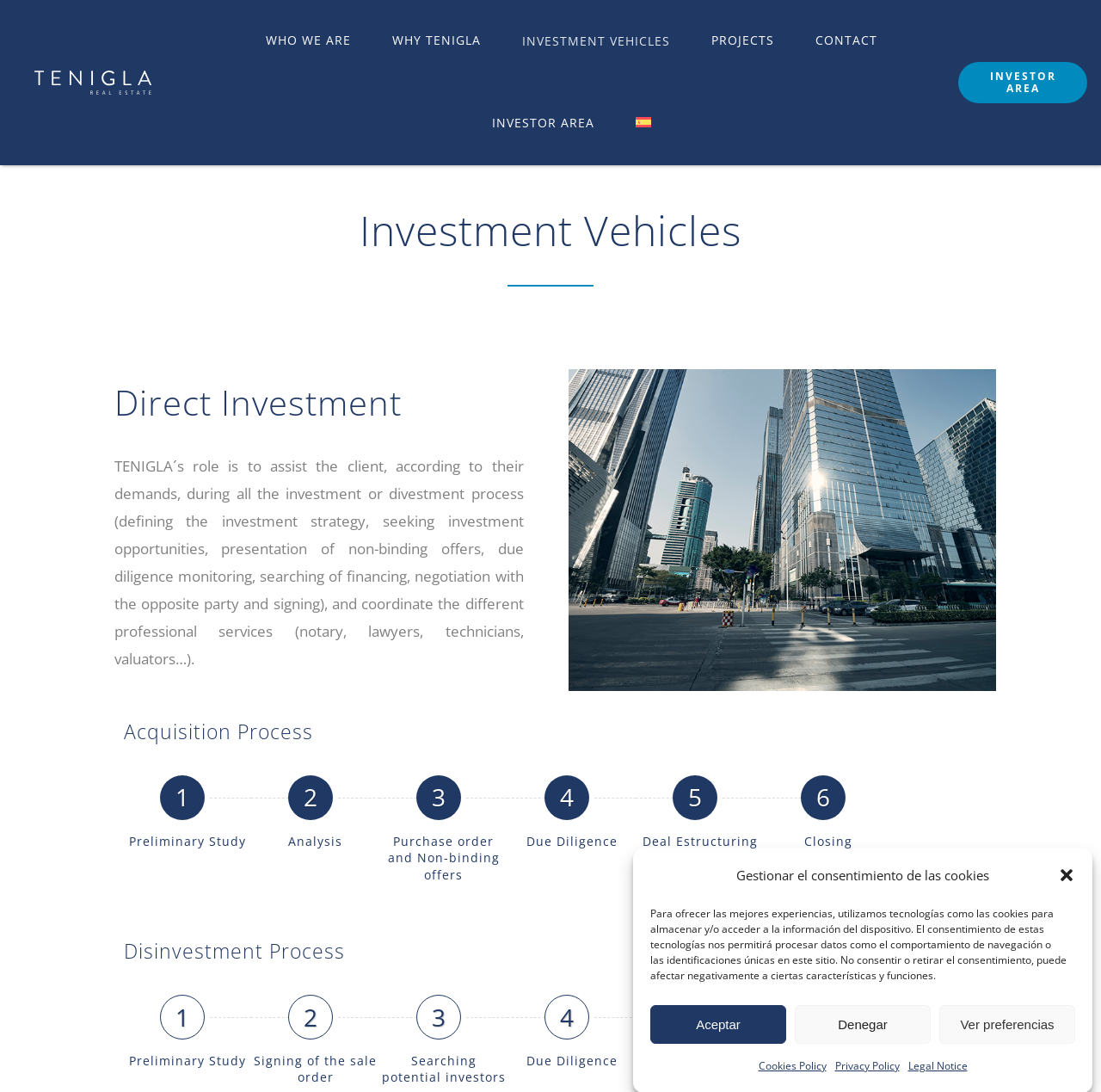Please provide a detailed answer to the question below by examining the image:
What is the role of TENIGLA?

According to the webpage, TENIGLA's role is to assist the client, according to their demands, during all the investment or divestment process, which includes defining the investment strategy, seeking investment opportunities, presentation of non-binding offers, due diligence monitoring, searching of financing, negotiation with the opposite party and signing, and coordinate the different professional services.